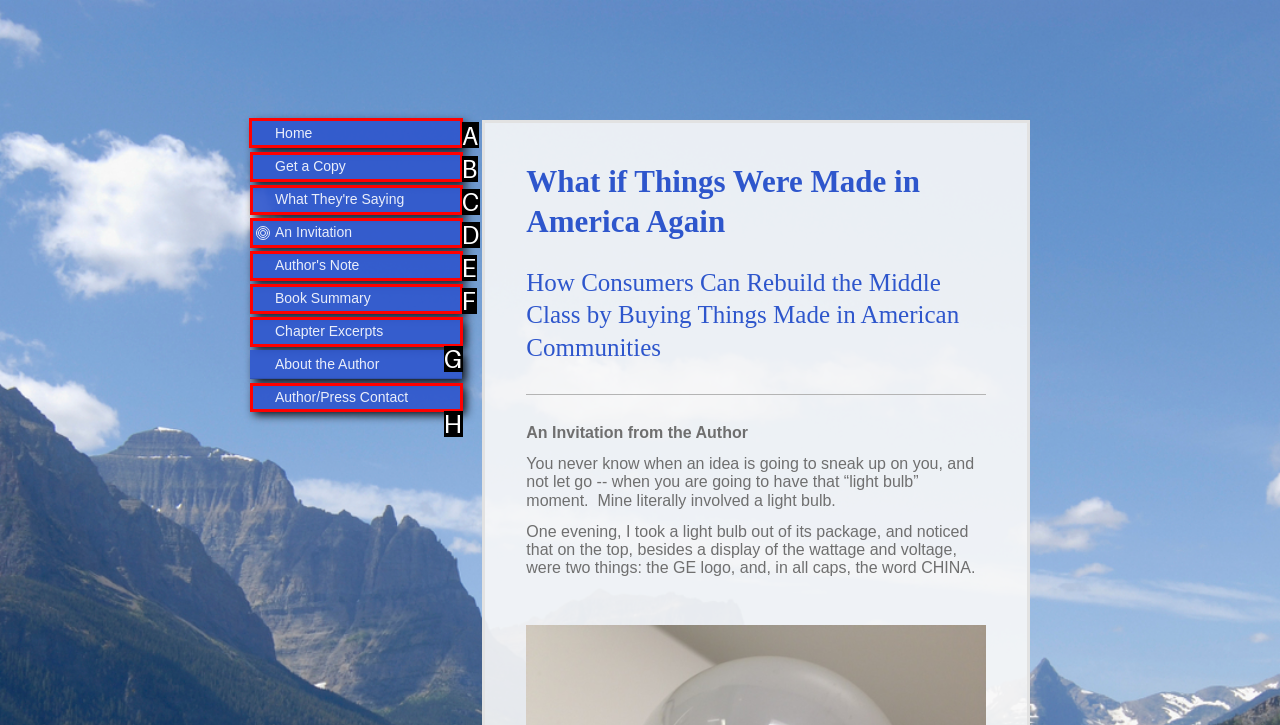Identify the letter of the UI element you should interact with to perform the task: click on the 'Home' link
Reply with the appropriate letter of the option.

A